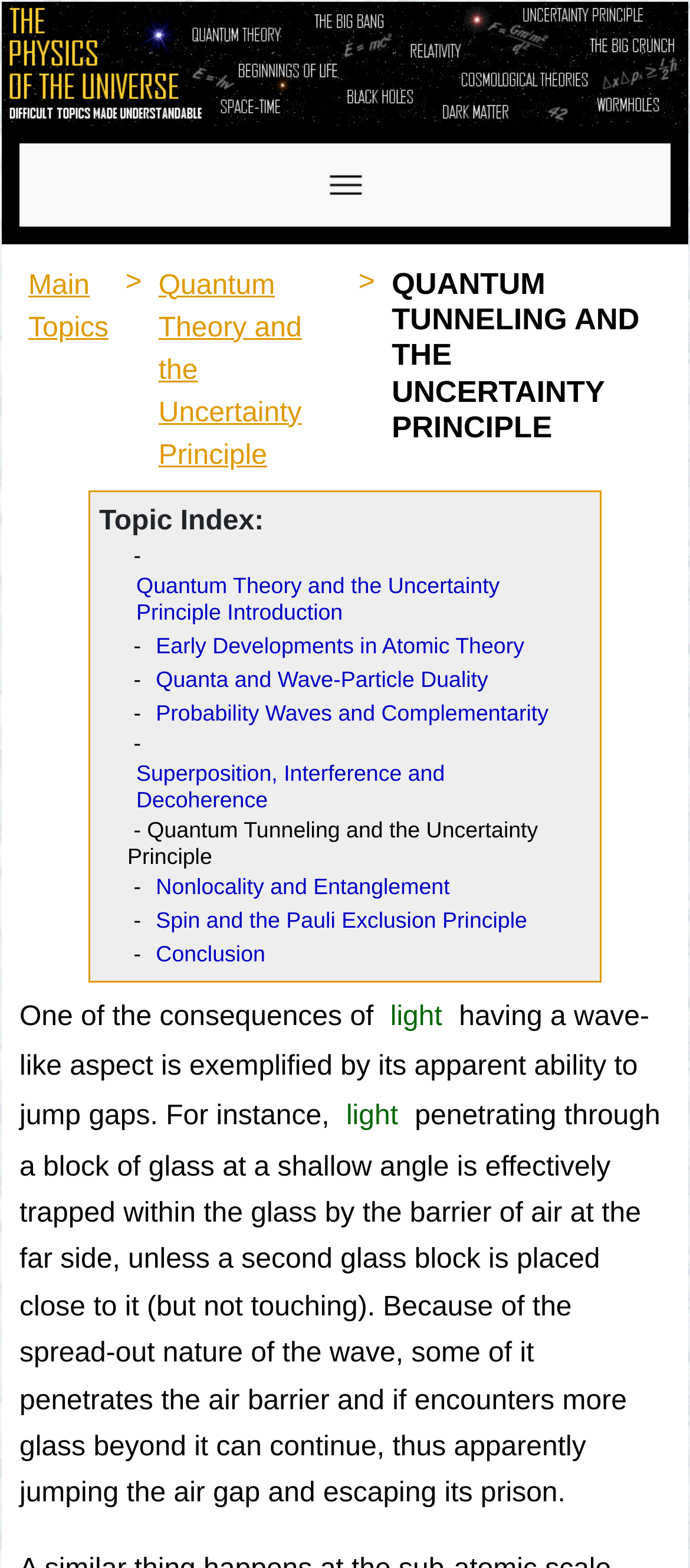Please determine the bounding box coordinates of the area that needs to be clicked to complete this task: 'Click the 'Main Topics' link'. The coordinates must be four float numbers between 0 and 1, formatted as [left, top, right, bottom].

[0.028, 0.167, 0.17, 0.307]